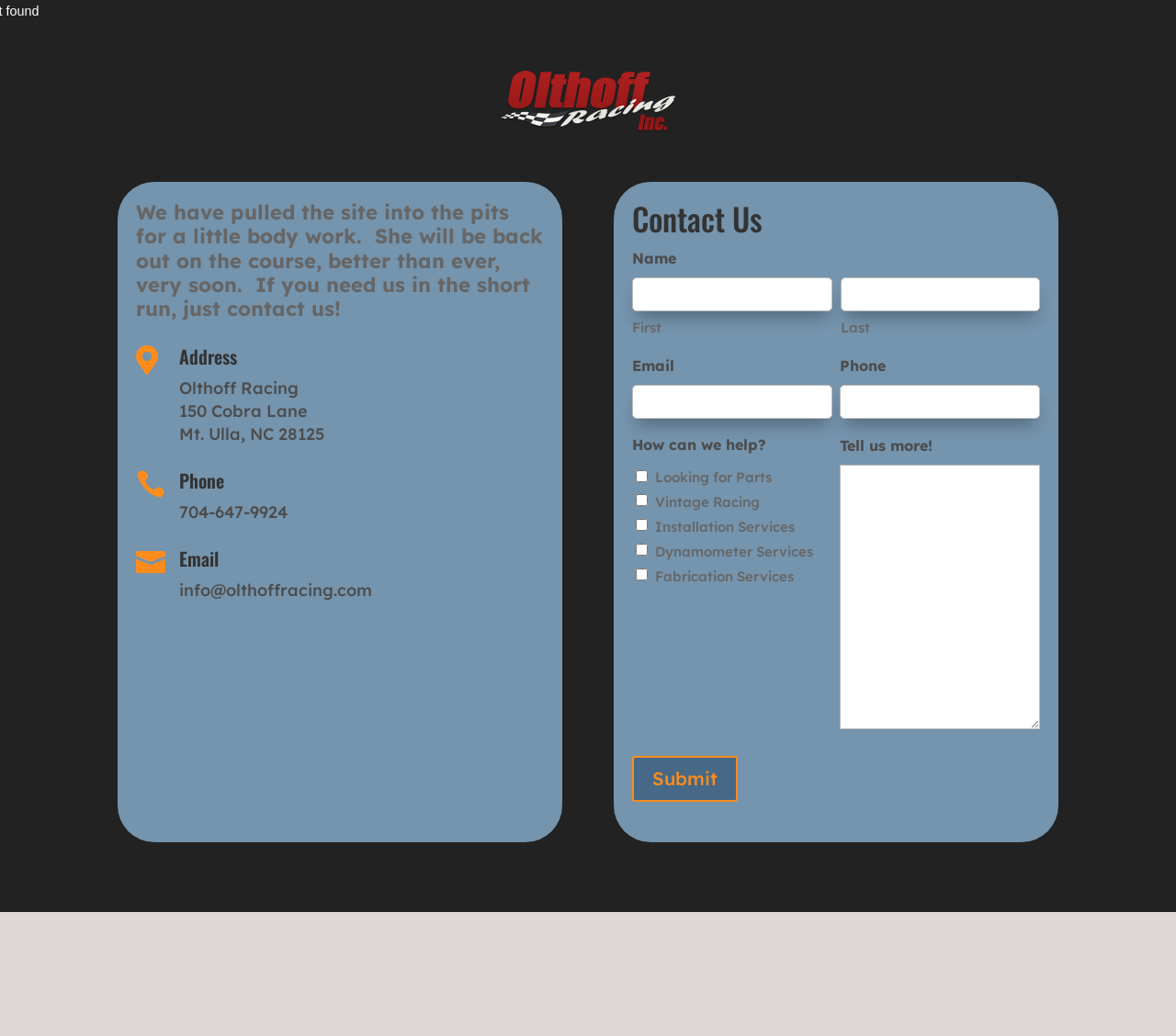Predict the bounding box of the UI element based on this description: "parent_node: Last name="input_1.6"".

[0.714, 0.268, 0.884, 0.3]